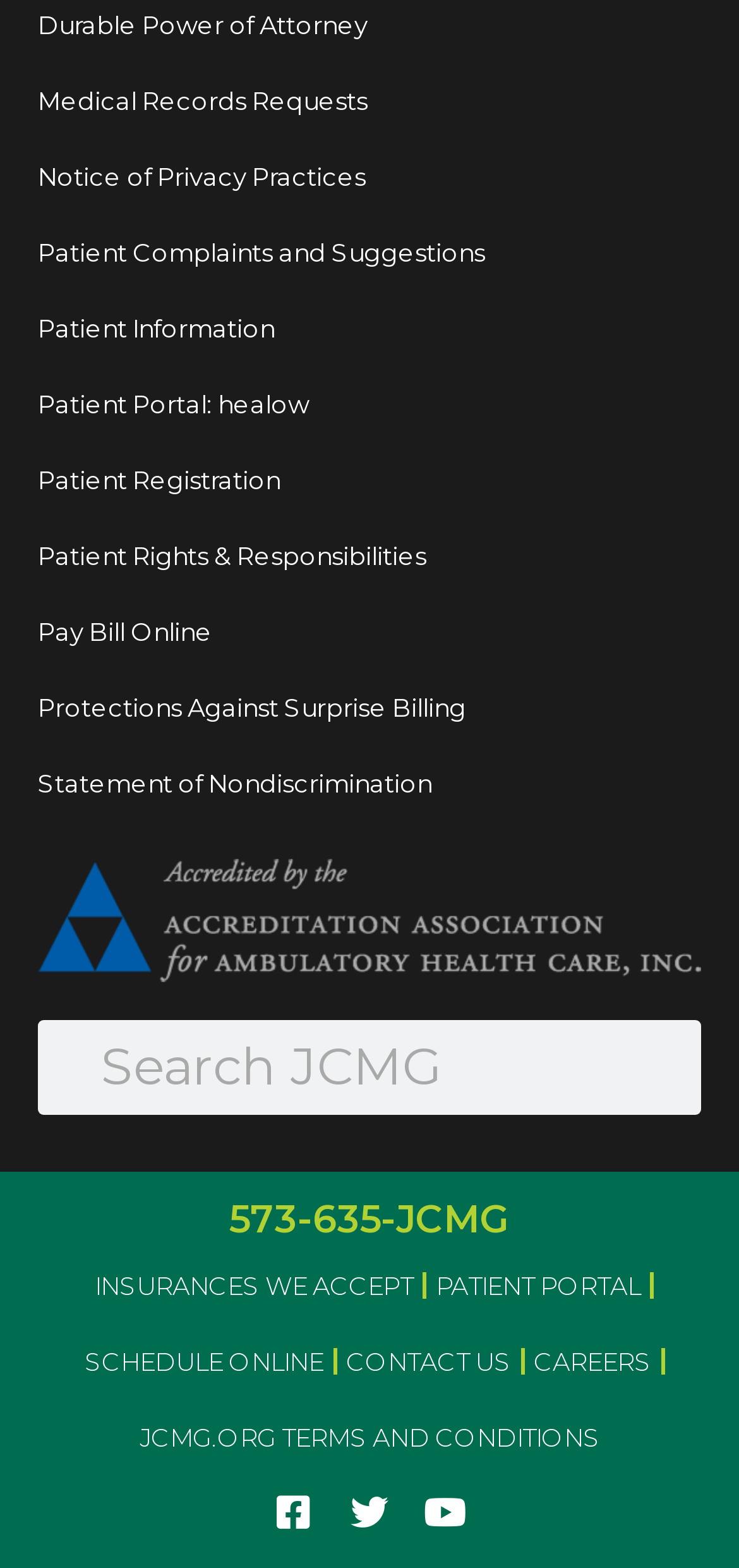Can you find the bounding box coordinates for the element to click on to achieve the instruction: "Contact us"?

[0.455, 0.844, 0.704, 0.892]